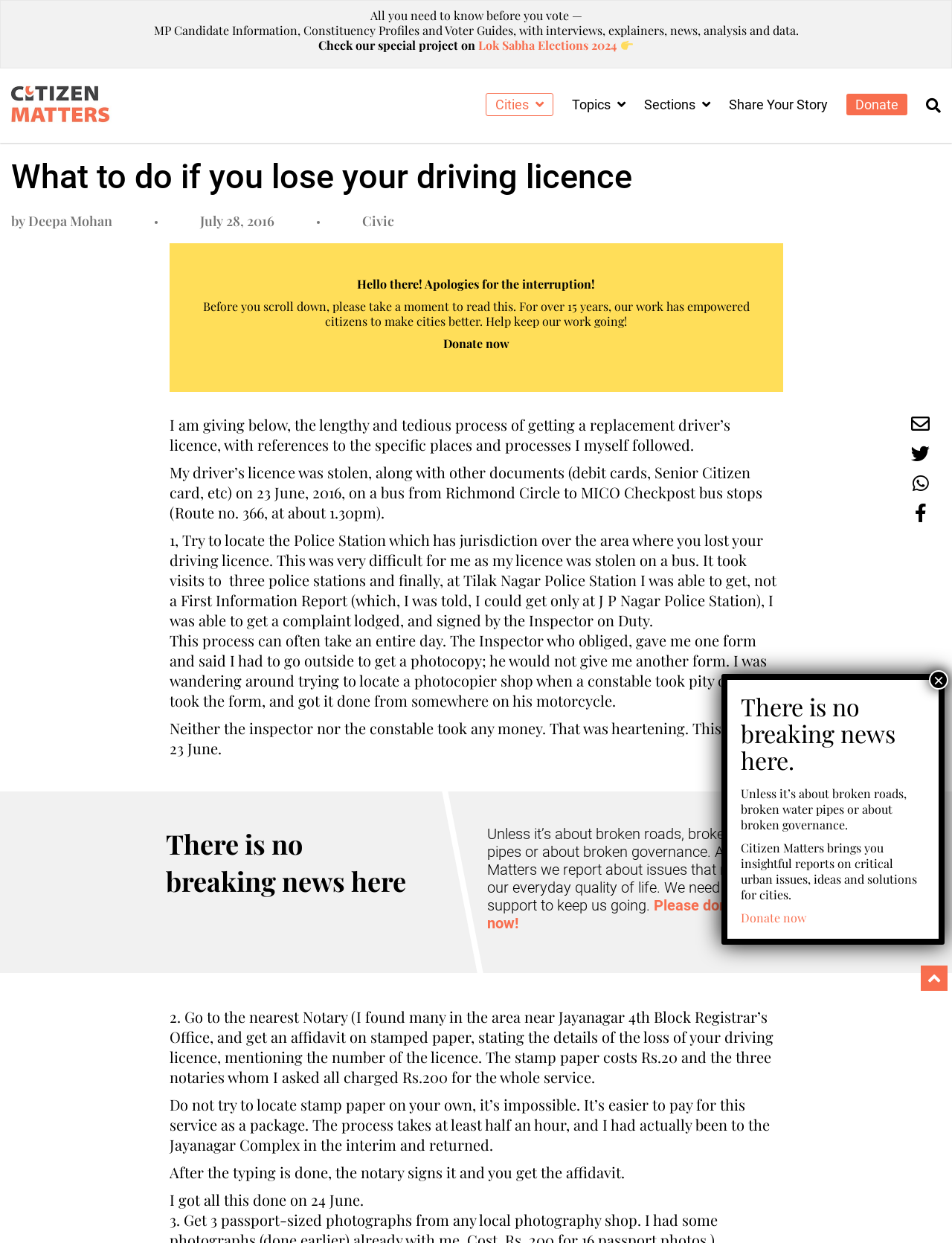Using the provided description ×, find the bounding box coordinates for the UI element. Provide the coordinates in (top-left x, top-left y, bottom-right x, bottom-right y) format, ensuring all values are between 0 and 1.

[0.976, 0.539, 0.996, 0.555]